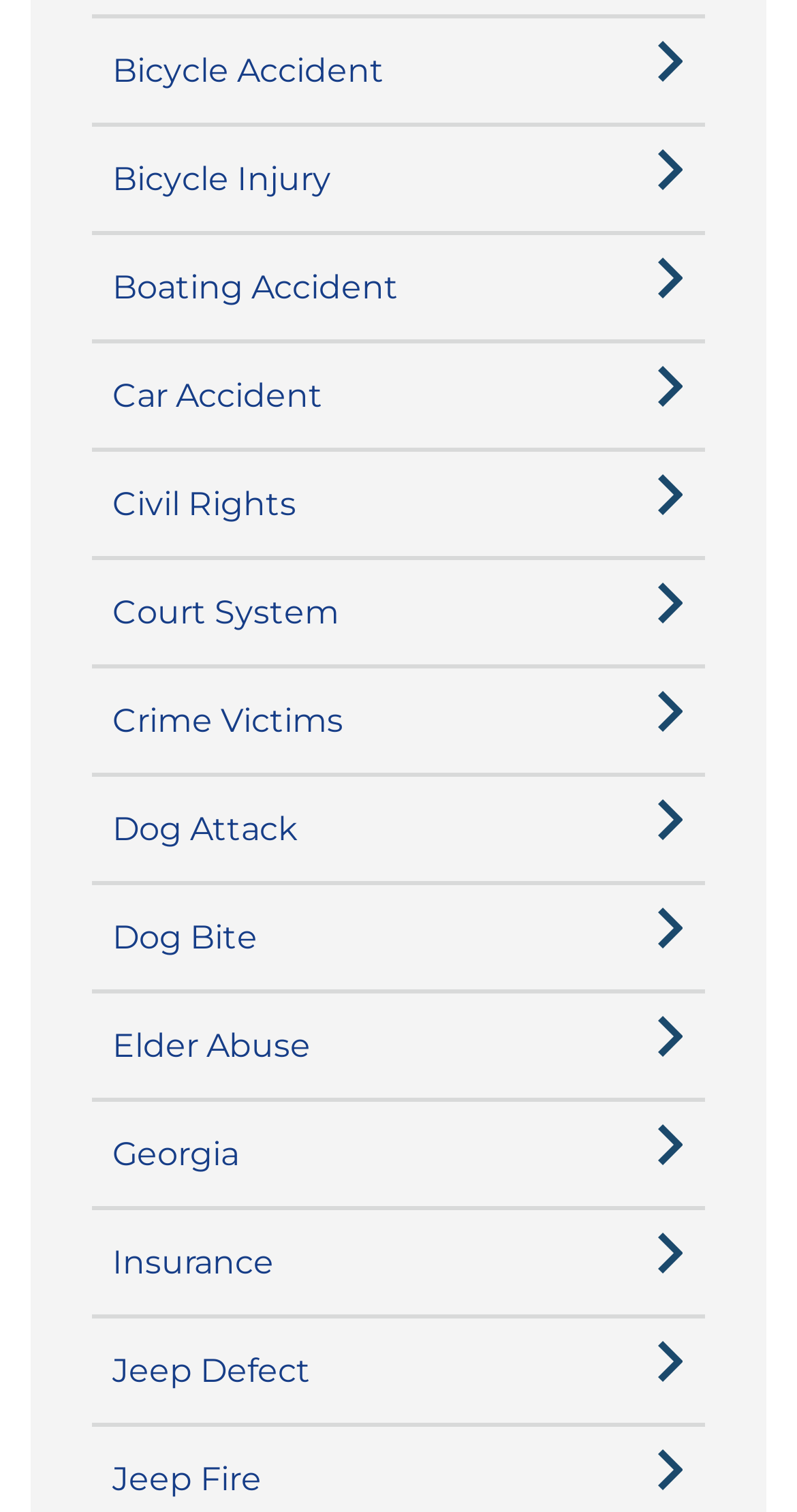Determine the bounding box for the HTML element described here: "Insurance". The coordinates should be given as [left, top, right, bottom] with each number being a float between 0 and 1.

[0.141, 0.813, 0.823, 0.855]